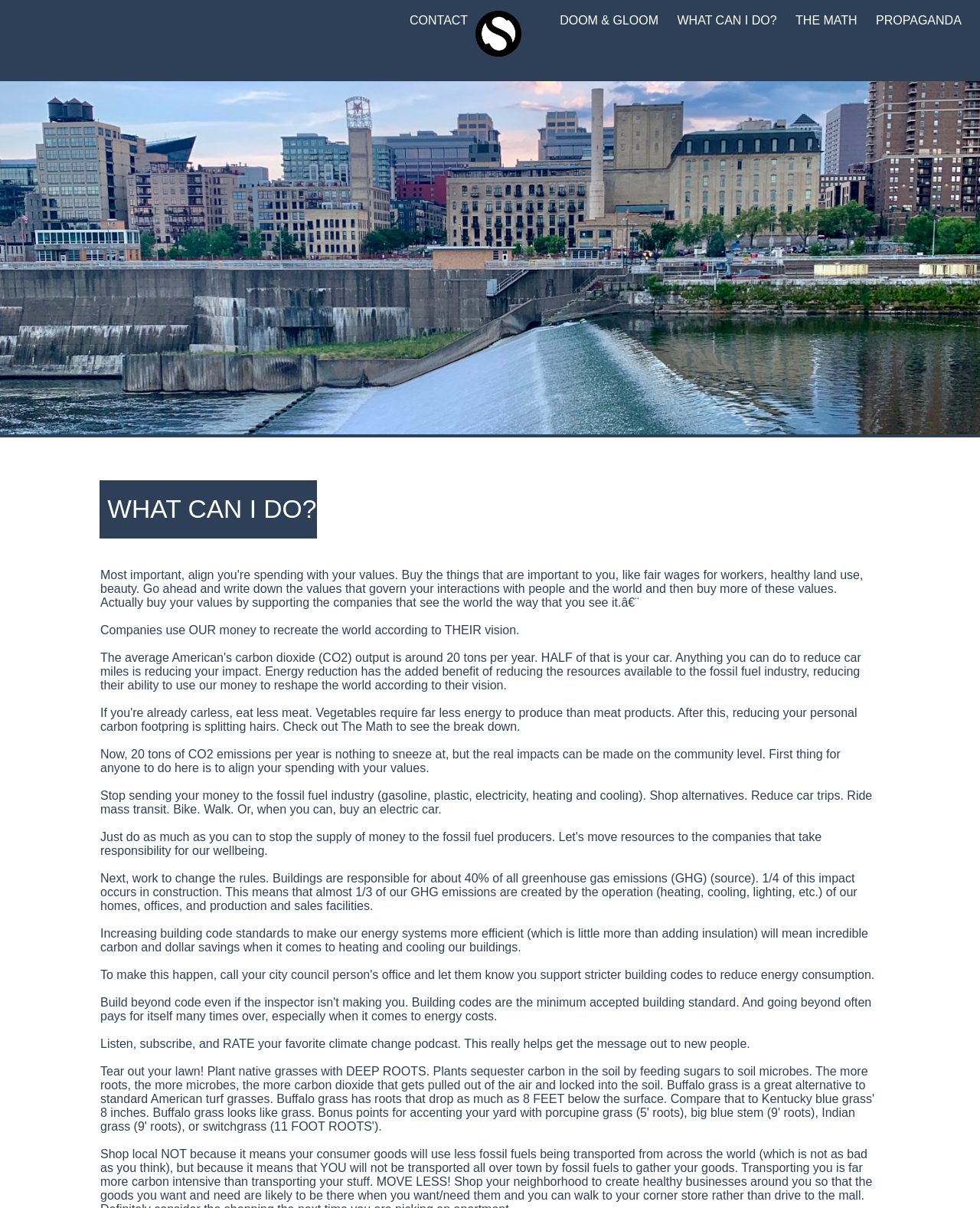Locate the bounding box coordinates of the clickable element to fulfill the following instruction: "Click favorite climate change podcast". Provide the coordinates as four float numbers between 0 and 1 in the format [left, top, right, bottom].

[0.291, 0.859, 0.467, 0.869]